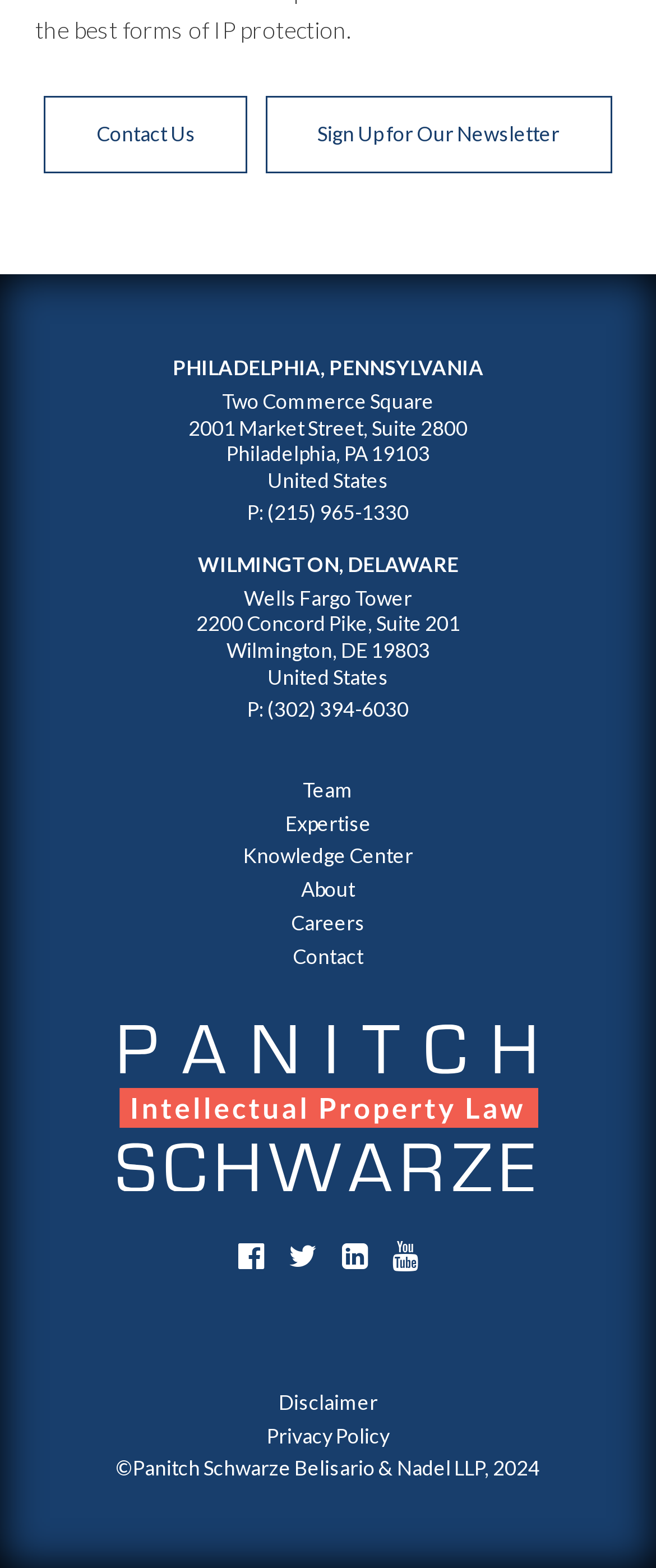Reply to the question below using a single word or brief phrase:
What are the social media links available in the footer?

F, T, L, Y